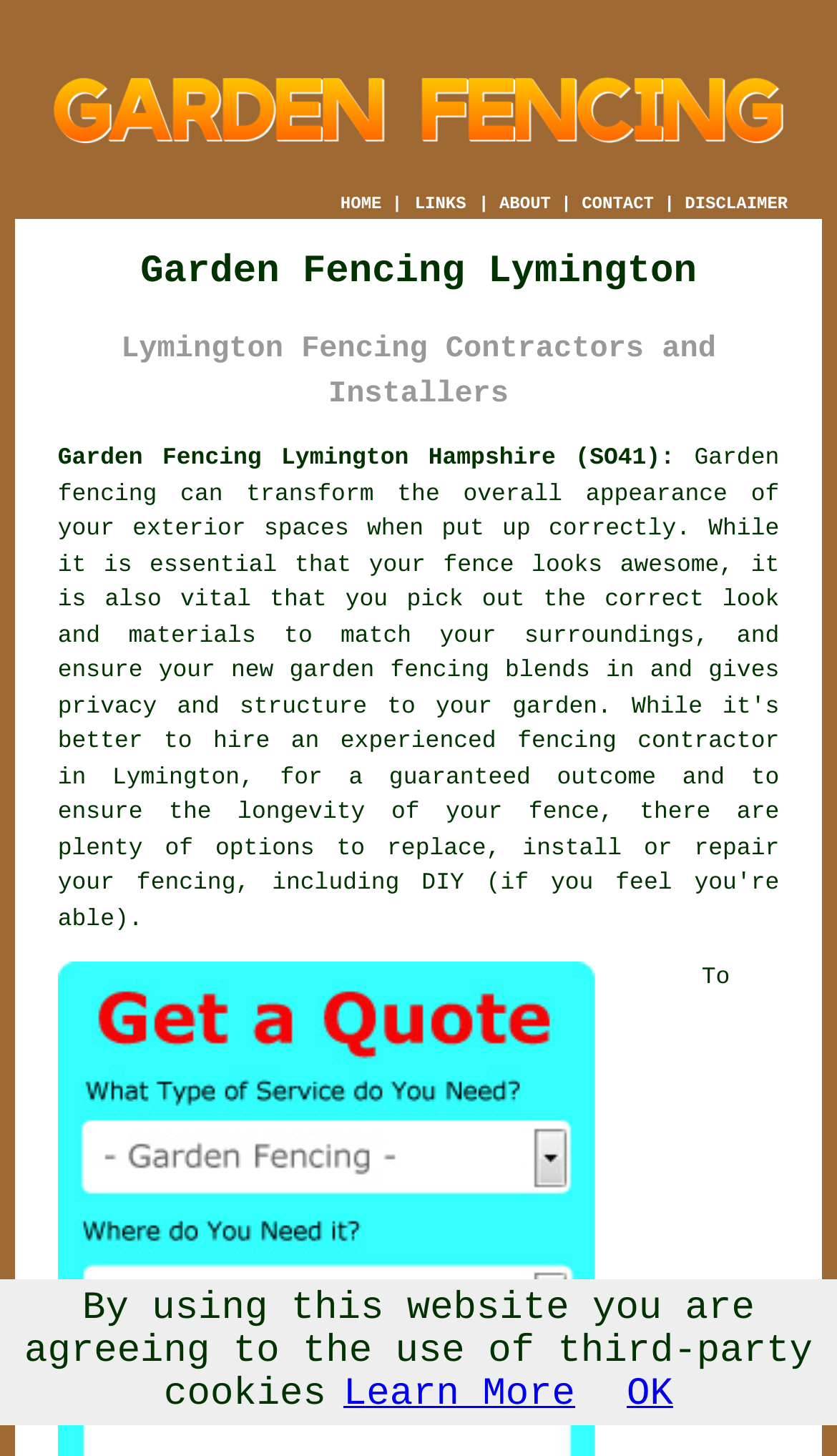Respond to the question below with a concise word or phrase:
What is the name of the fencing service?

Garden Fencing Lymington